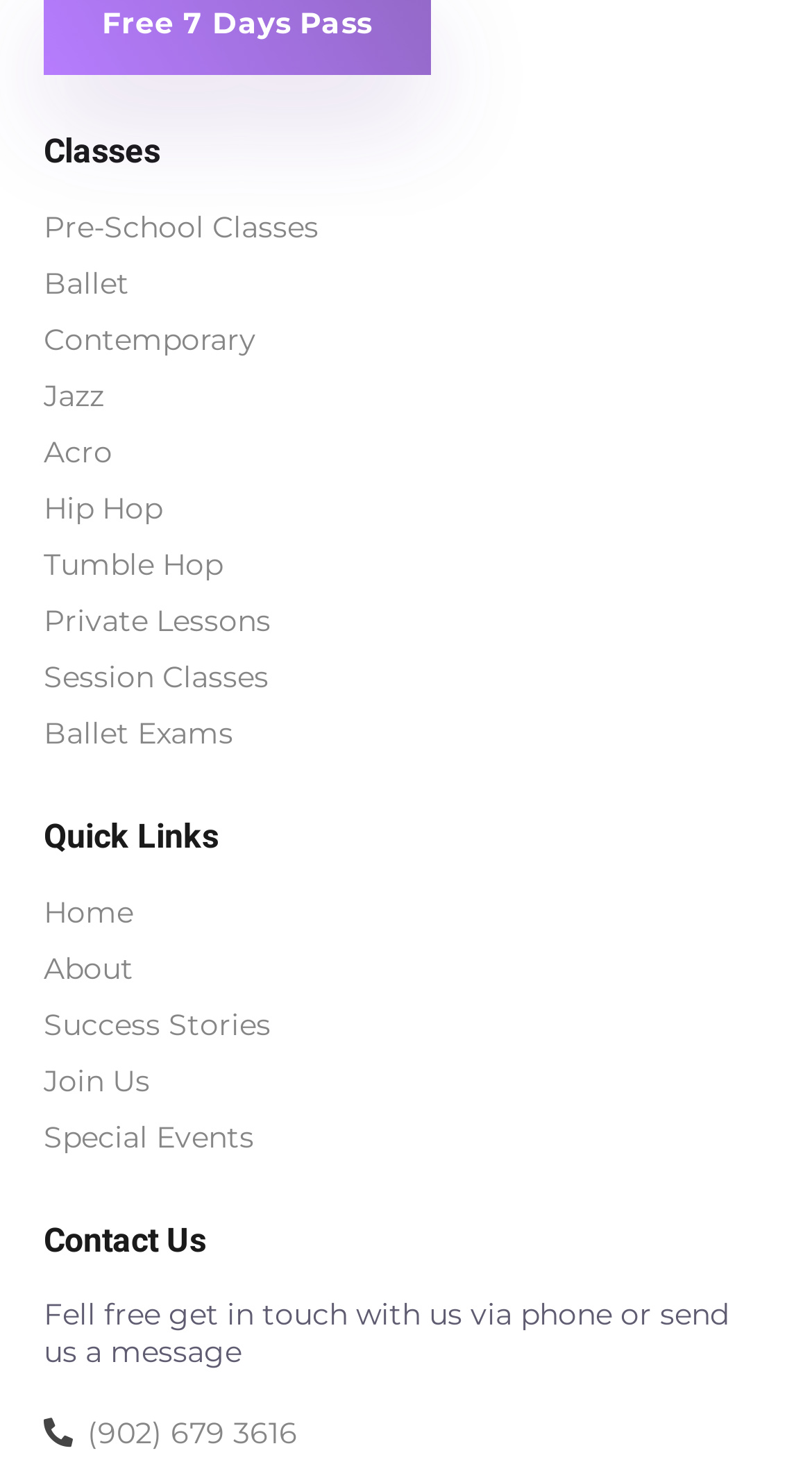How can I contact the organization?
Based on the screenshot, answer the question with a single word or phrase.

Phone or message